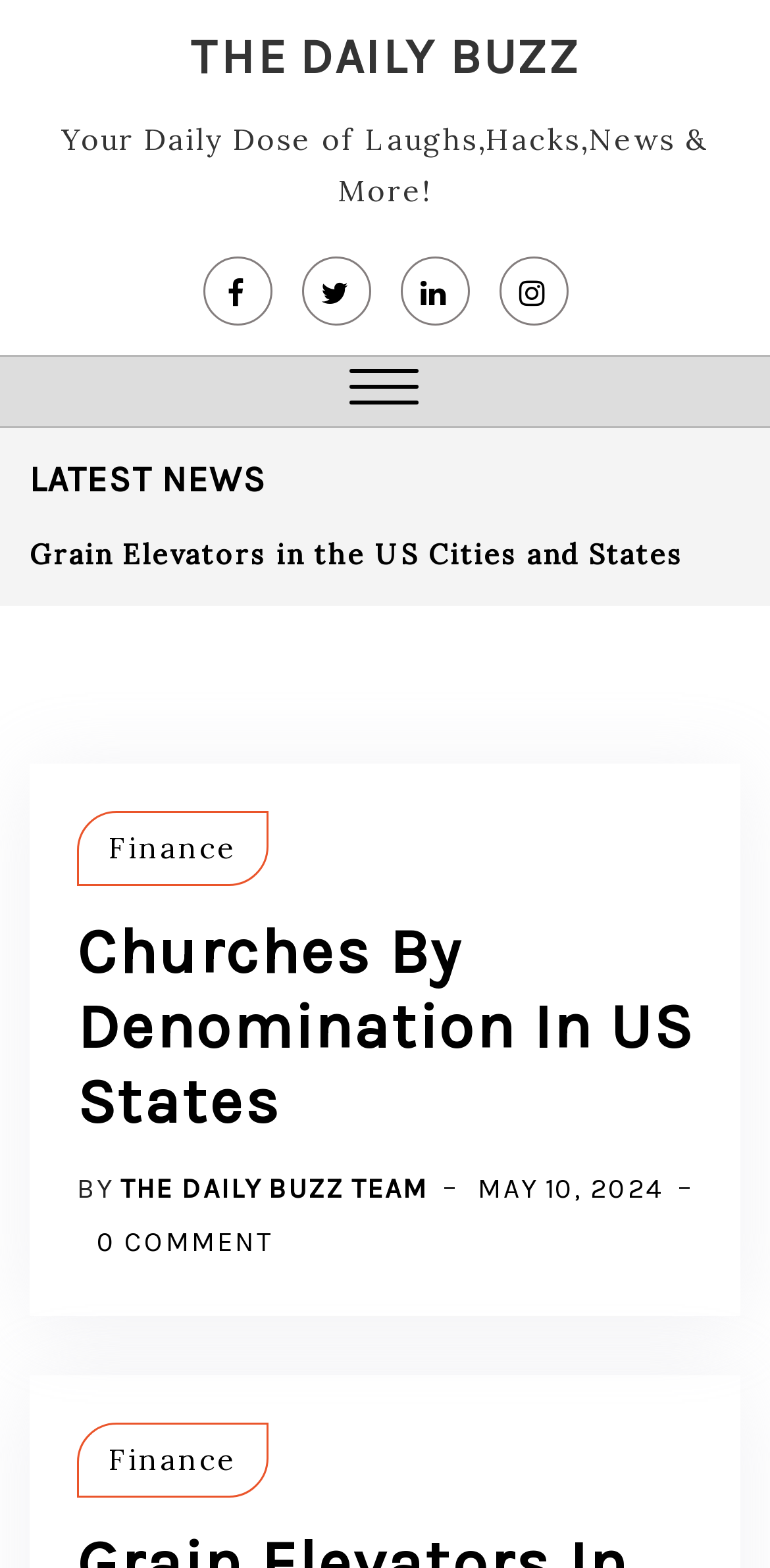Pinpoint the bounding box coordinates of the element to be clicked to execute the instruction: "Check comments on Churches By Denomination In US States article".

[0.126, 0.847, 0.354, 0.868]